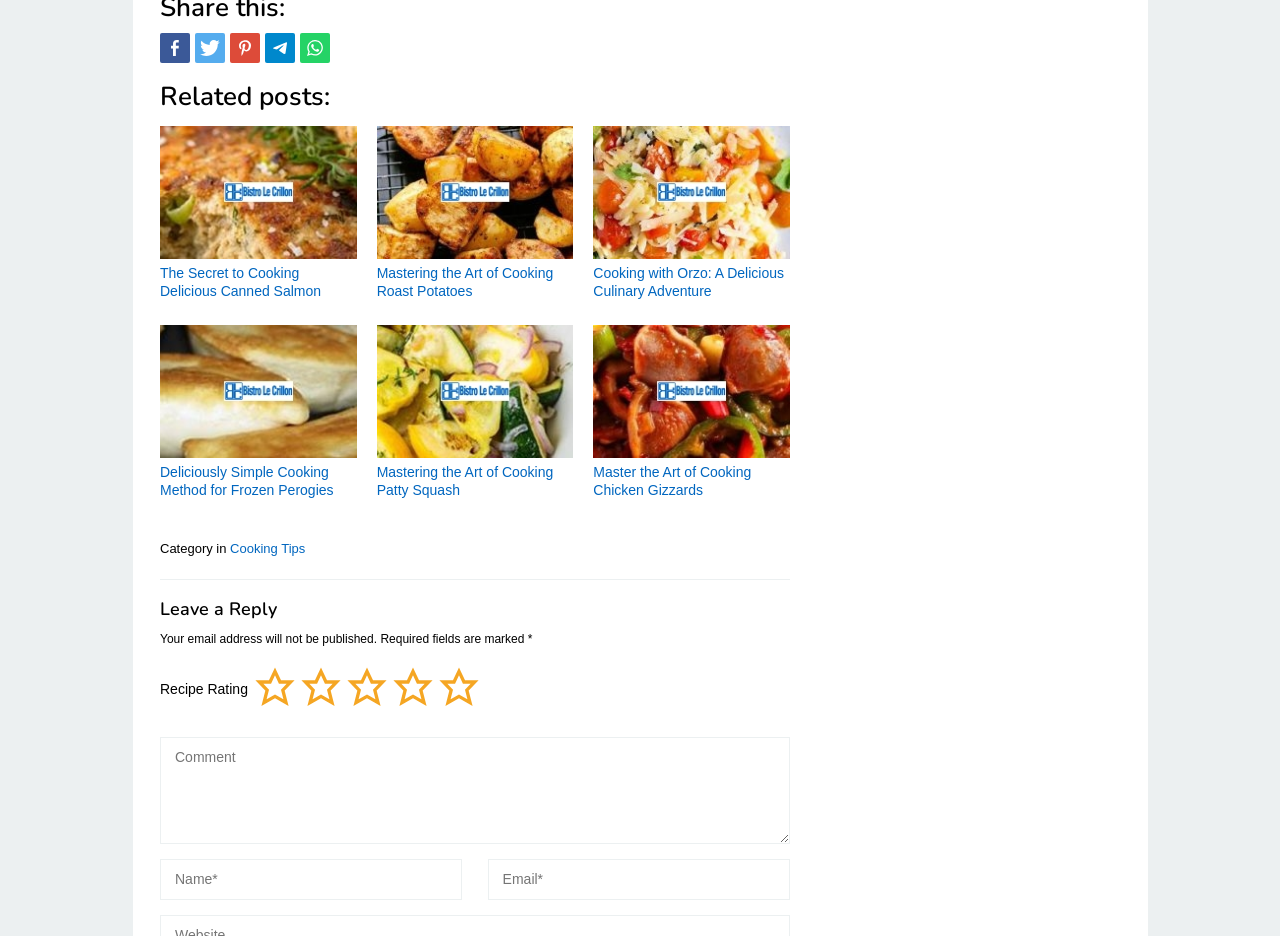What is required to leave a reply?
With the help of the image, please provide a detailed response to the question.

I saw that there are two required text boxes, one for 'Name*' and one for 'Email*', which indicates that these fields are necessary to leave a reply.